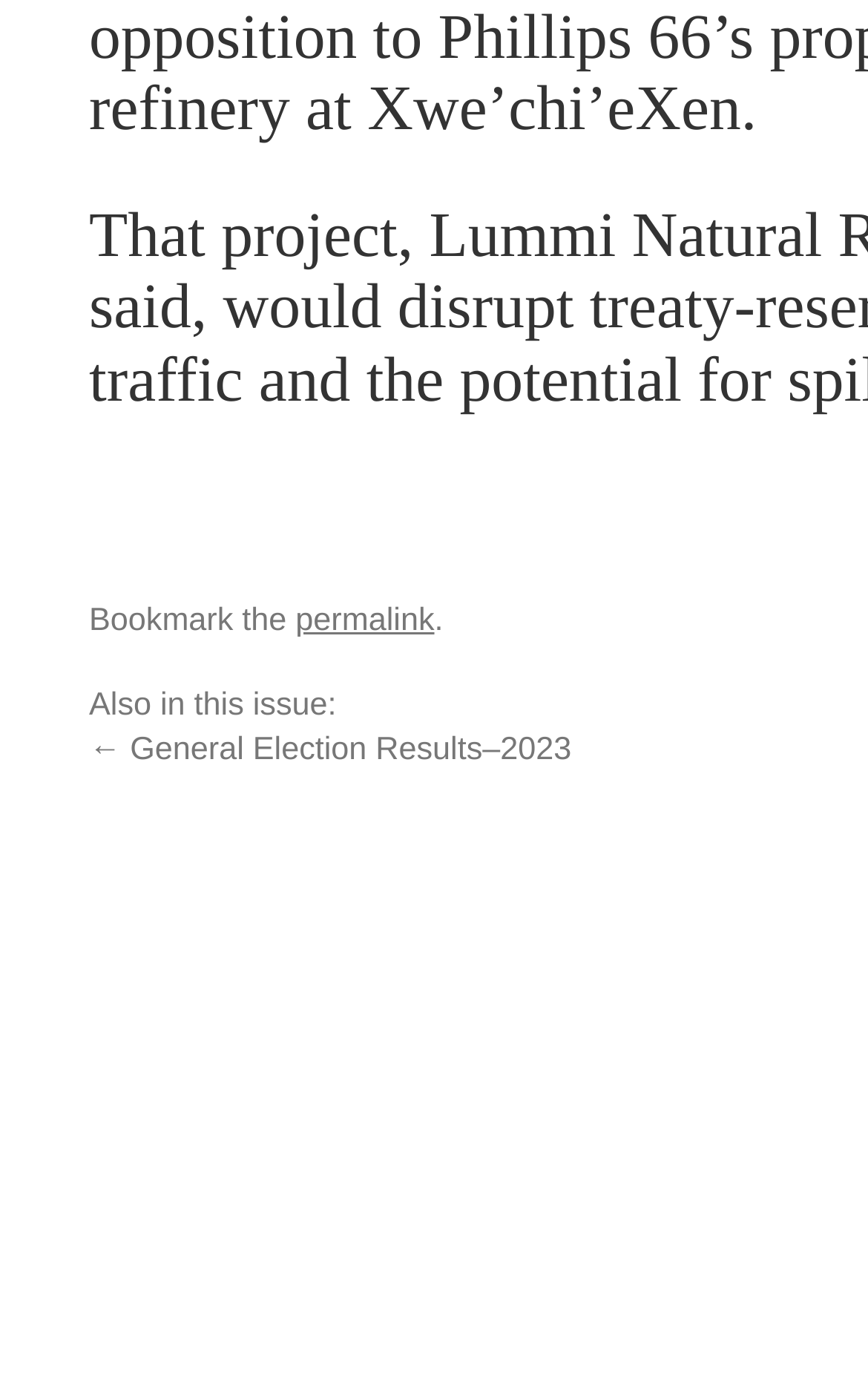Find the bounding box coordinates for the HTML element described as: "Legal". The coordinates should consist of four float values between 0 and 1, i.e., [left, top, right, bottom].

None